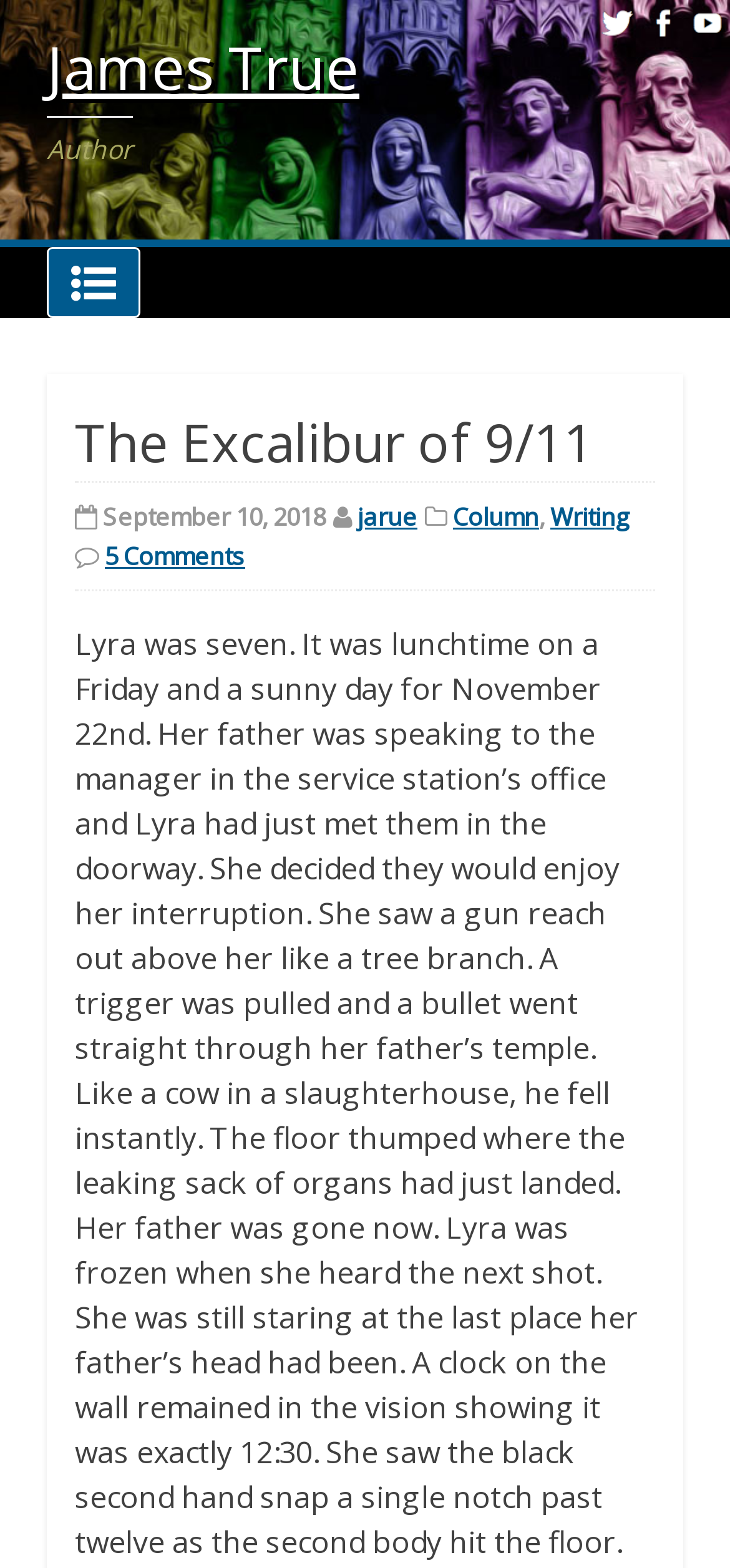Give a concise answer using only one word or phrase for this question:
How many comments are there on the article?

5